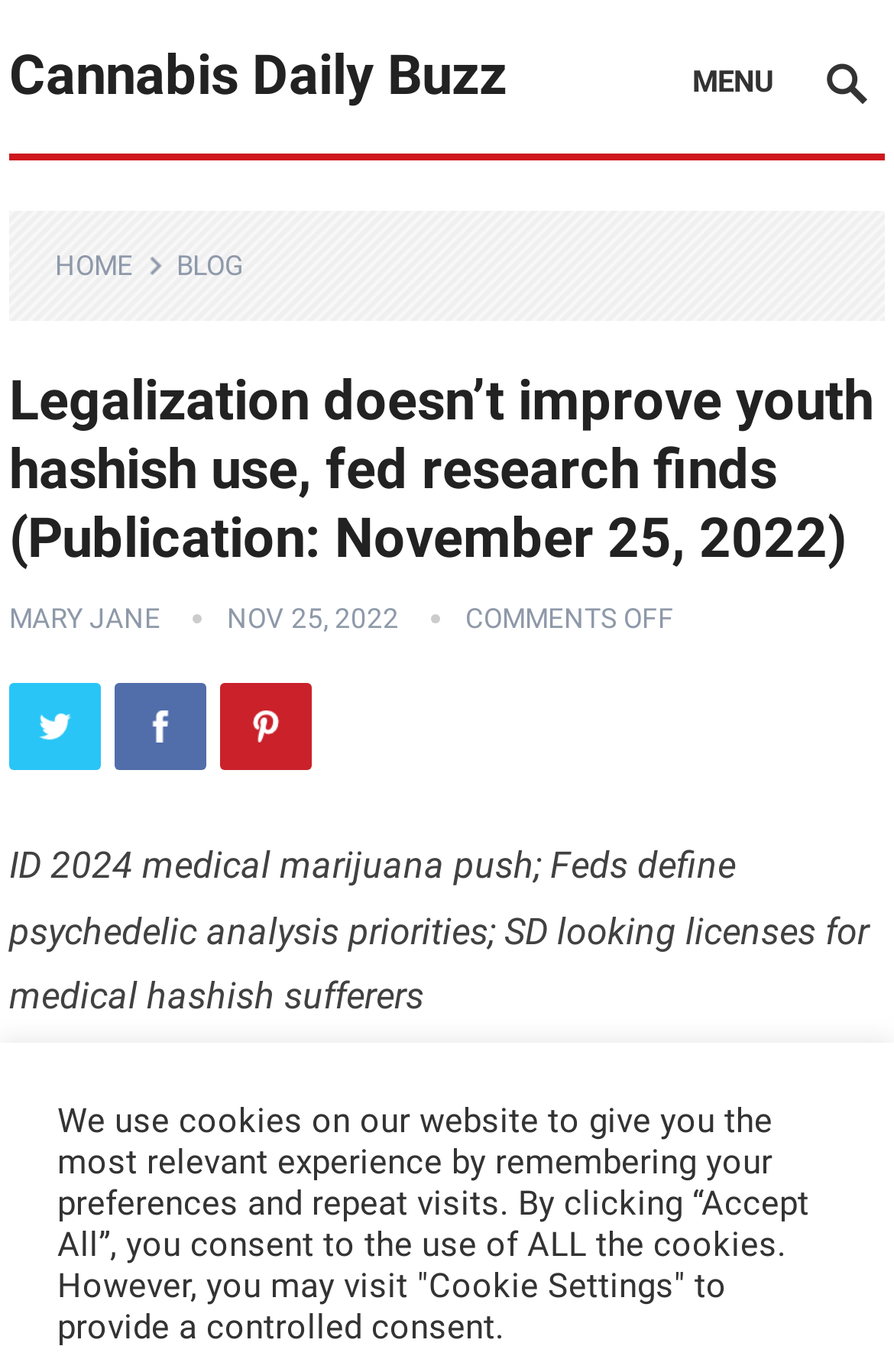What is the date of the publication?
Could you answer the question in a detailed manner, providing as much information as possible?

The date of the publication can be found in the middle of the webpage, where it says 'NOV 25, 2022' in a static text element.